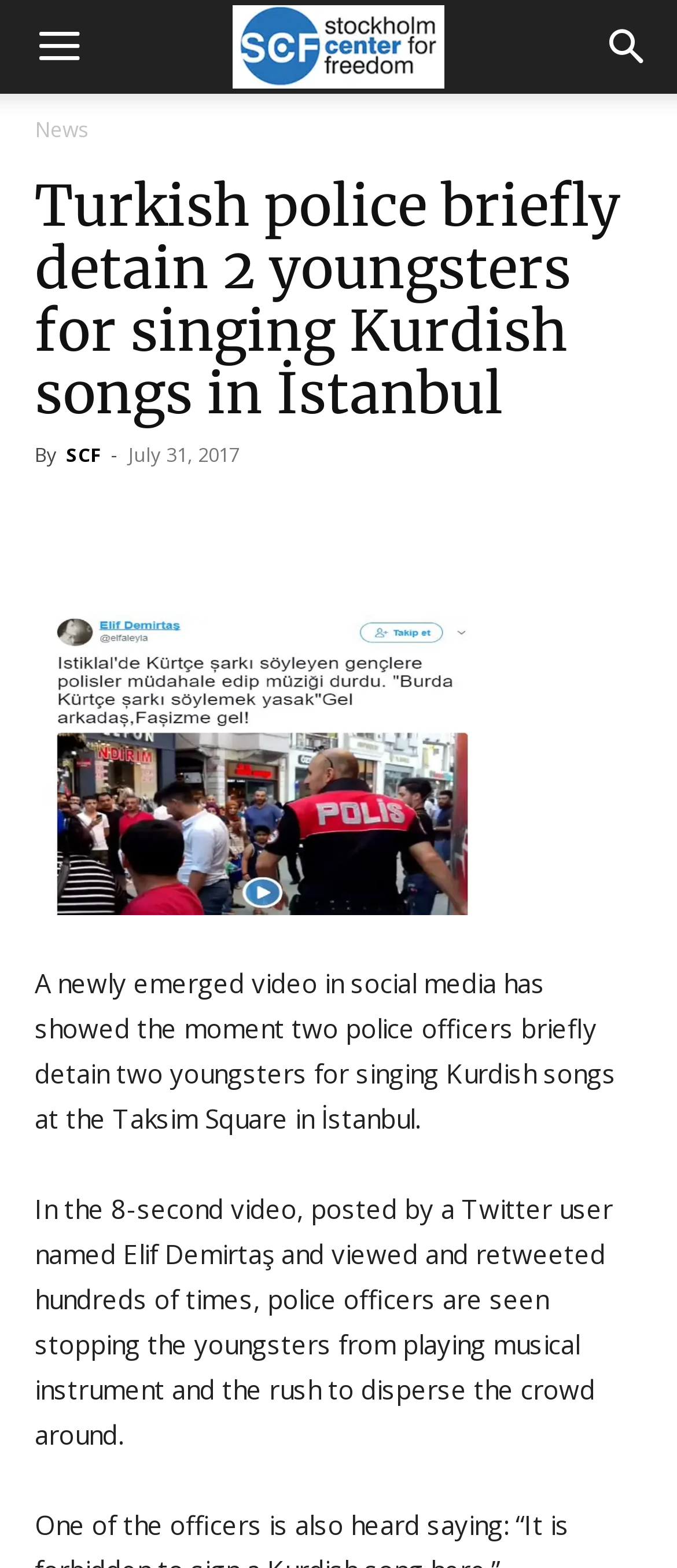Determine the bounding box coordinates of the clickable element necessary to fulfill the instruction: "Search for something". Provide the coordinates as four float numbers within the 0 to 1 range, i.e., [left, top, right, bottom].

[0.856, 0.0, 1.0, 0.06]